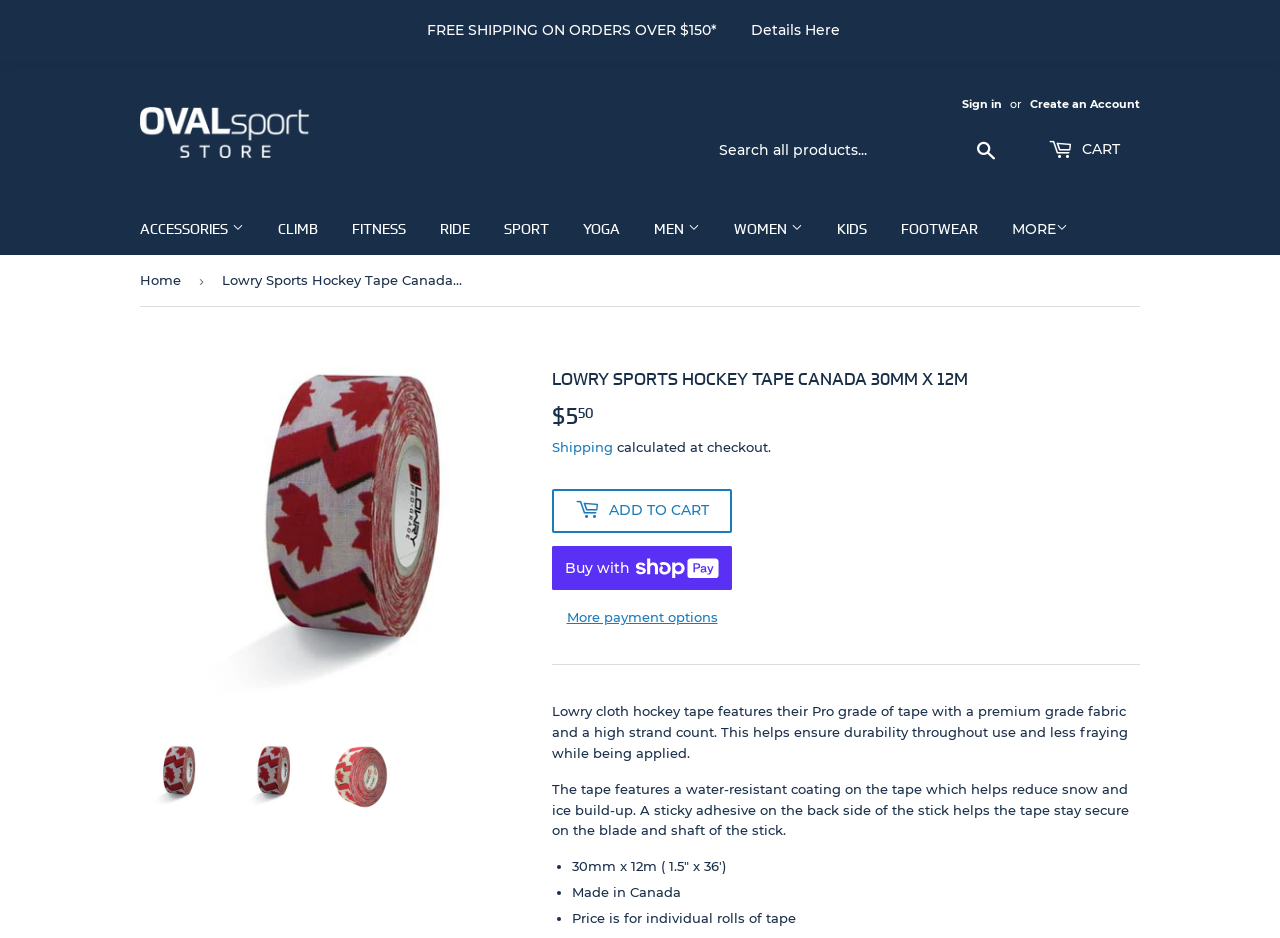Please provide the bounding box coordinates in the format (top-left x, top-left y, bottom-right x, bottom-right y). Remember, all values are floating point numbers between 0 and 1. What is the bounding box coordinate of the region described as: Pants

[0.562, 0.364, 0.722, 0.409]